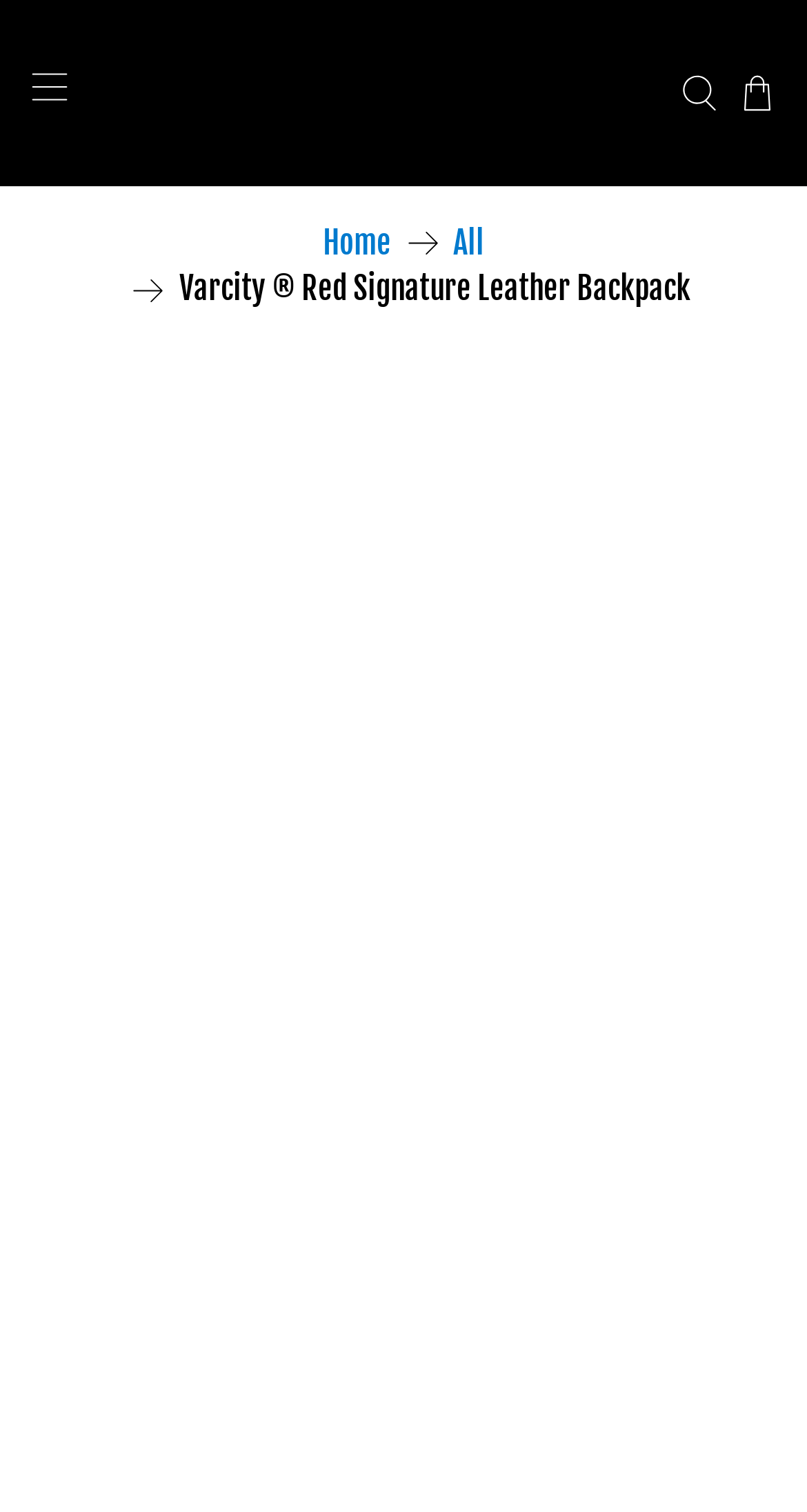What is the category of the product?
Identify the answer in the screenshot and reply with a single word or phrase.

Travel accessory